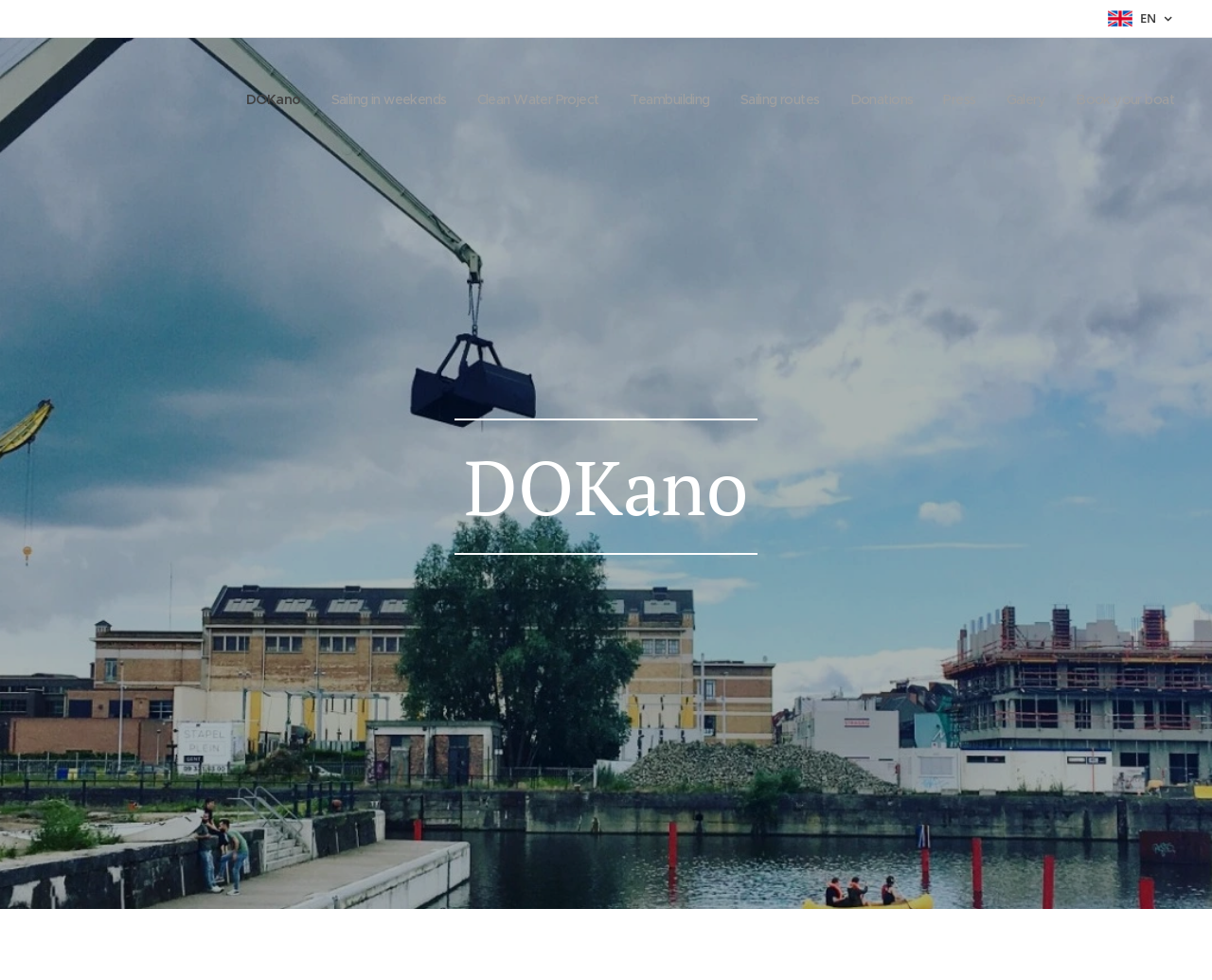What is the language of the webpage?
Offer a detailed and full explanation in response to the question.

The language of the webpage is indicated by the 'EN' text at the top right corner of the page, which suggests that the webpage is in English.